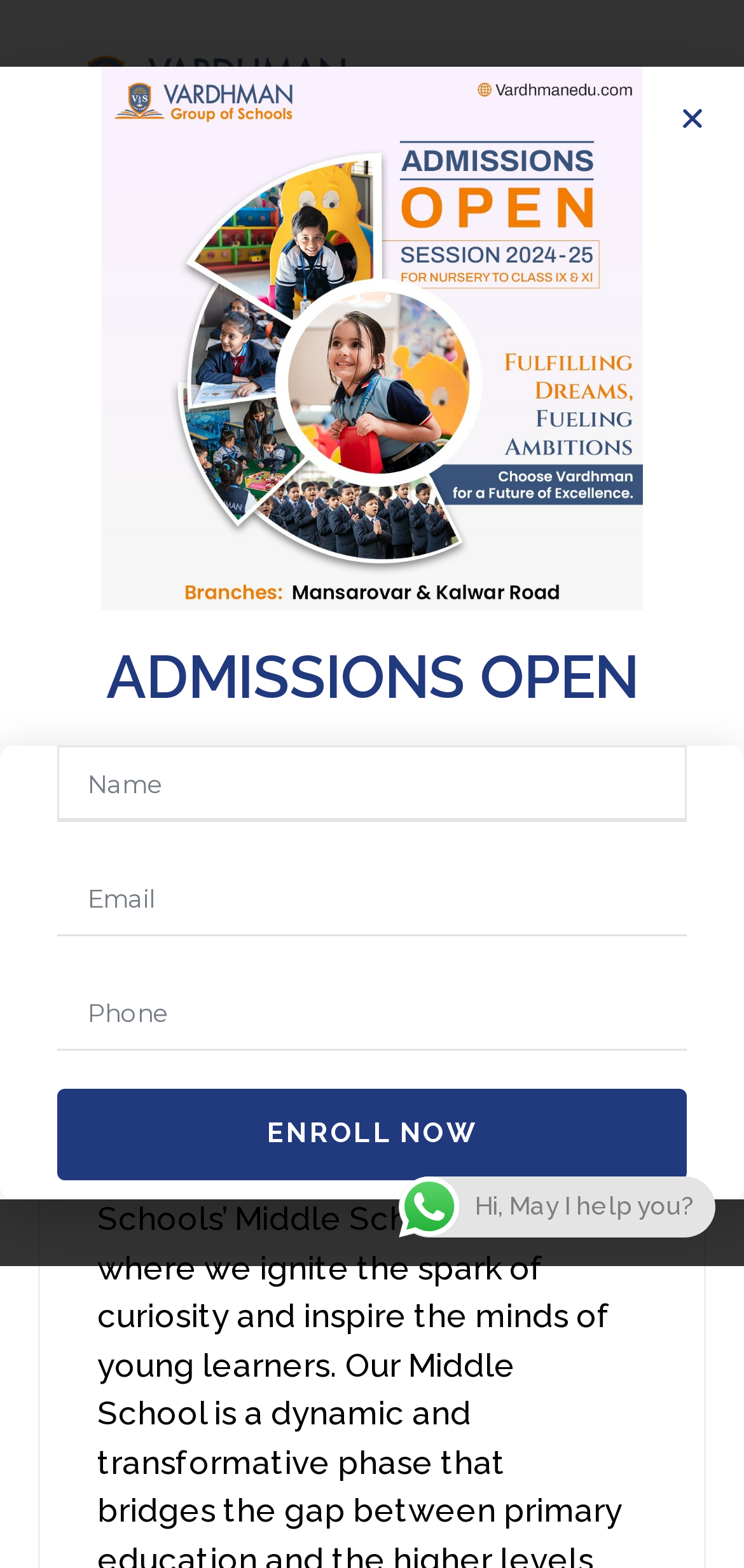What is the purpose of the 'ENROLL NOW' button?
Using the image, respond with a single word or phrase.

To enroll in the school